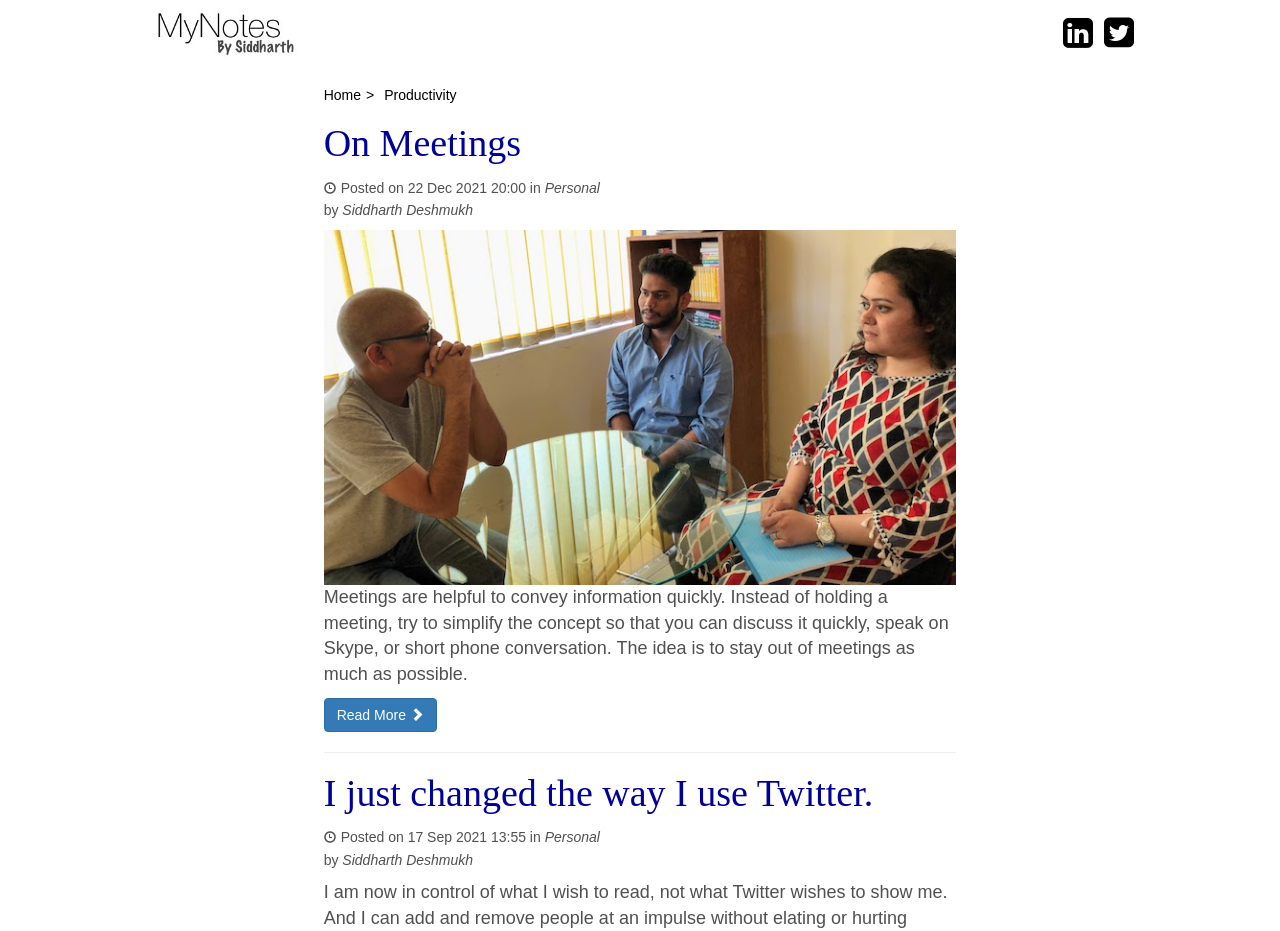What is the title of the first blog post?
Could you please answer the question thoroughly and with as much detail as possible?

I determined the title of the first blog post by looking at the heading element with the text 'On Meetings' which is located at the top of the page, indicating that it is the title of the first blog post.